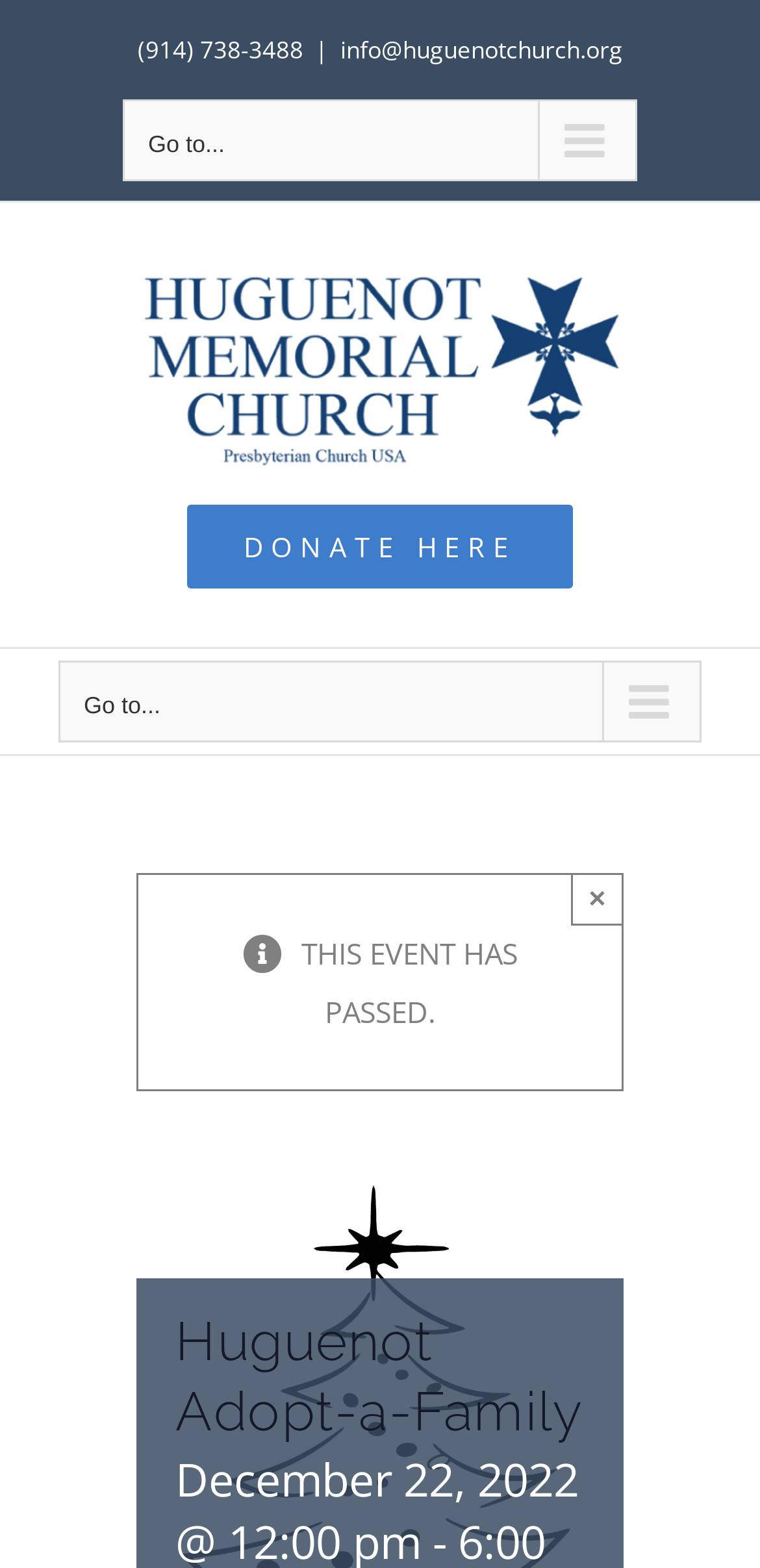Find the bounding box coordinates for the HTML element specified by: "Go to...".

[0.077, 0.422, 0.923, 0.474]